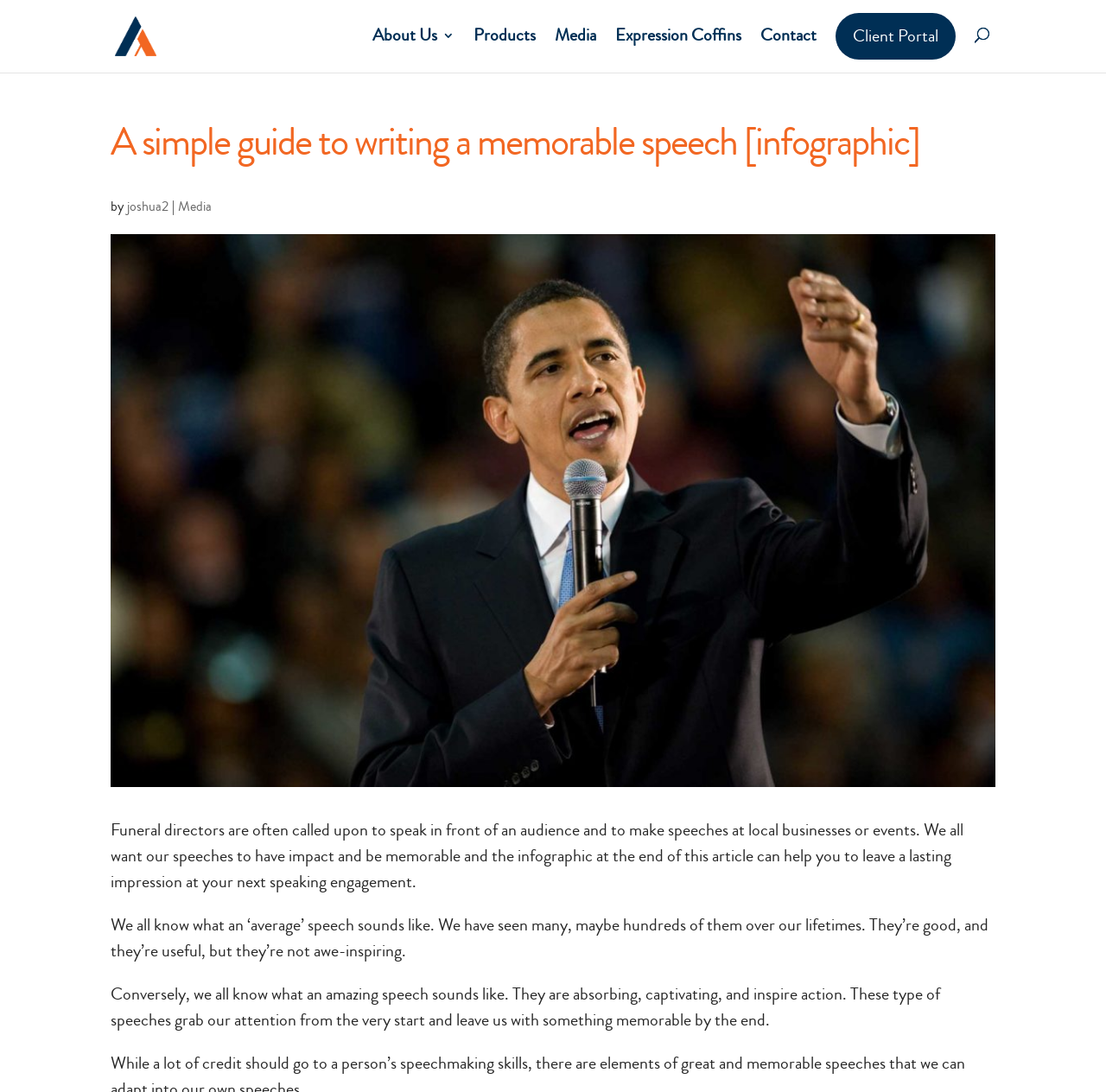Using the element description: "Expression Coffins", determine the bounding box coordinates for the specified UI element. The coordinates should be four float numbers between 0 and 1, [left, top, right, bottom].

[0.556, 0.027, 0.67, 0.038]